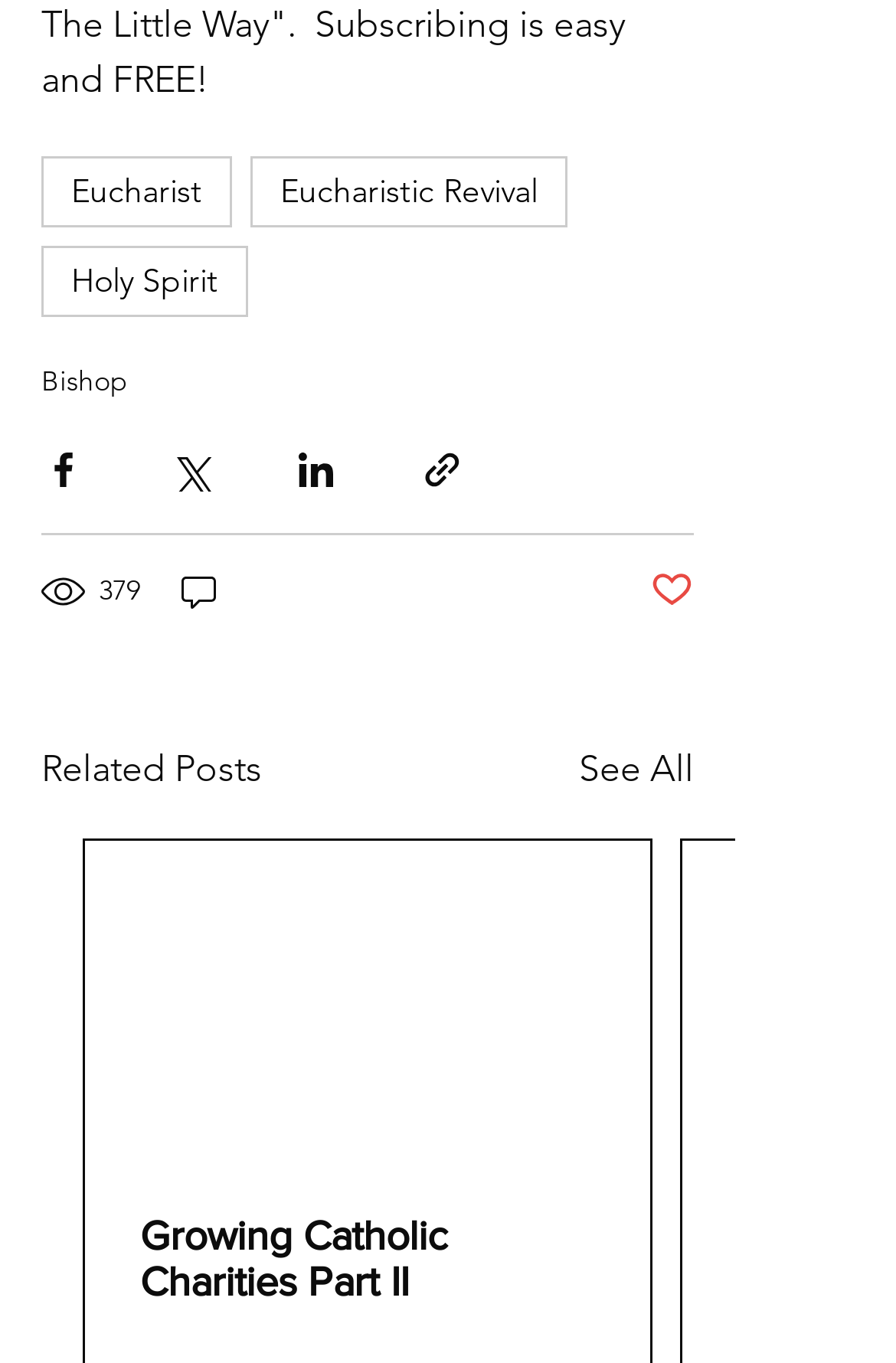What is the purpose of the buttons below the post?
Based on the visual details in the image, please answer the question thoroughly.

The buttons below the post have images of social media platforms and the text 'Share via [platform]', suggesting that their purpose is to allow users to share the post on those platforms.